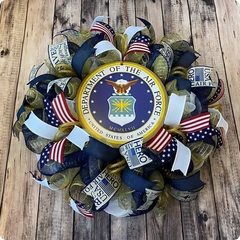Convey a detailed narrative of what is depicted in the image.

This vibrant and decorative door wreath proudly represents the Air Force with its bold design and rich colors. At the center, it displays the official emblem of the Department of the Air Force, surrounded by a lively arrangement of ribbons in shades of blue, gold, and white, alongside small American flags. This wreath is perfect for honoring Air Force veterans, making a statement on your front door or window during Memorial Day, the Fourth of July, or any special occasion. Its festive appearance and patriotic theme serve as a heartfelt tribute to those who serve in the armed forces.